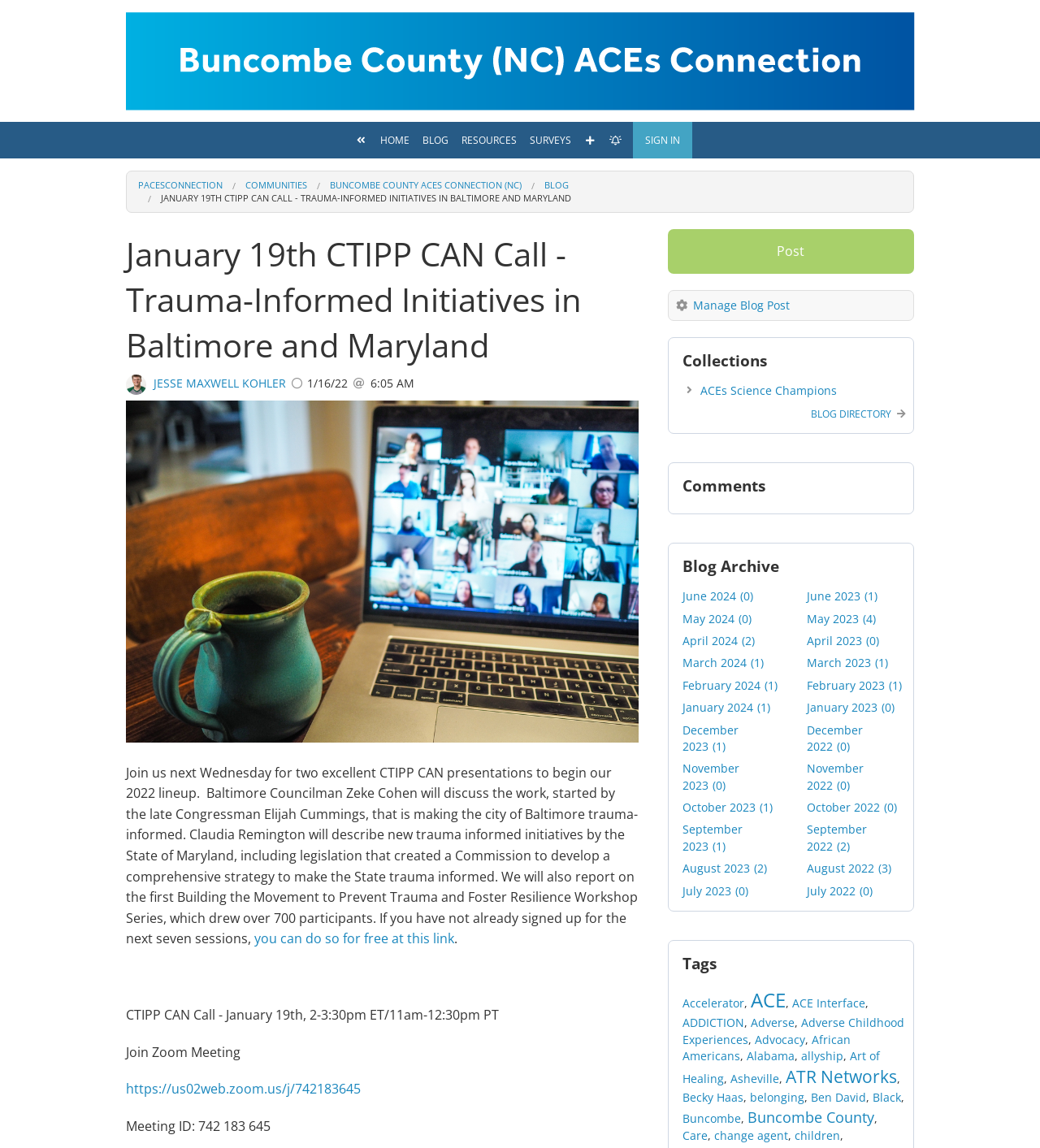Provide a single word or phrase to answer the given question: 
What is the name of the author of the blog post?

Jesse Maxwell Kohler